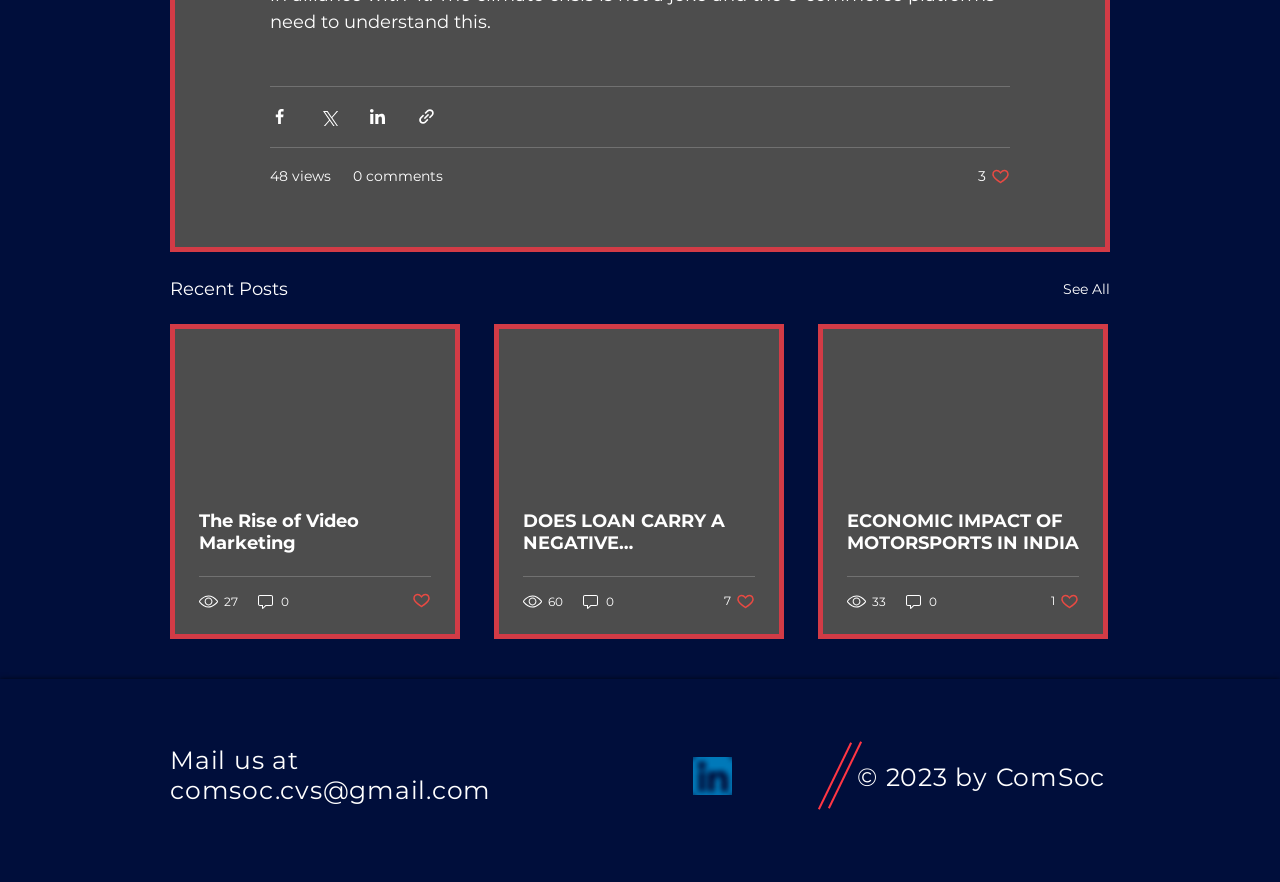Identify the bounding box of the HTML element described here: "0". Provide the coordinates as four float numbers between 0 and 1: [left, top, right, bottom].

[0.2, 0.671, 0.227, 0.693]